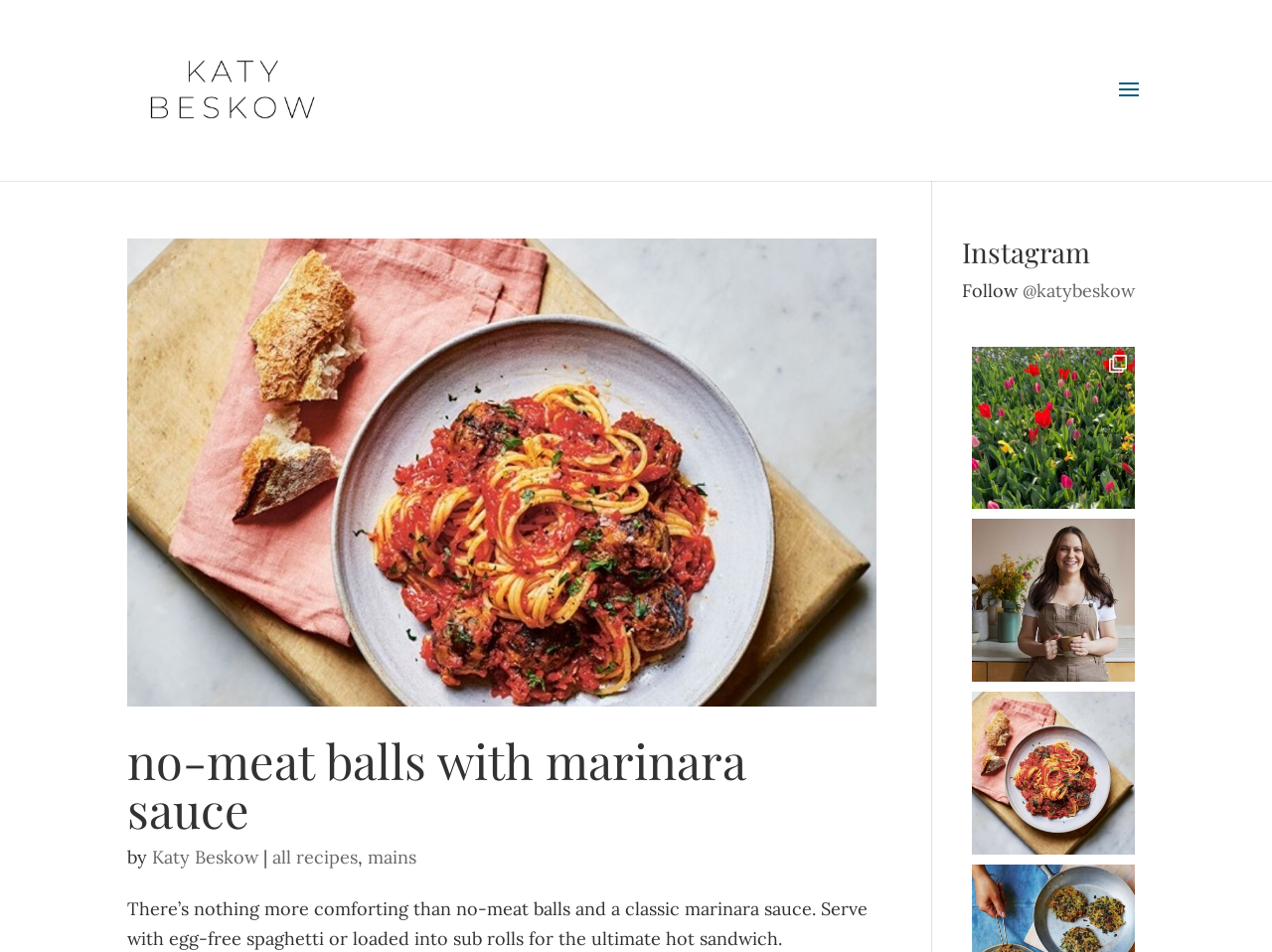Who is the author of the recipe? Look at the image and give a one-word or short phrase answer.

Katy Beskow